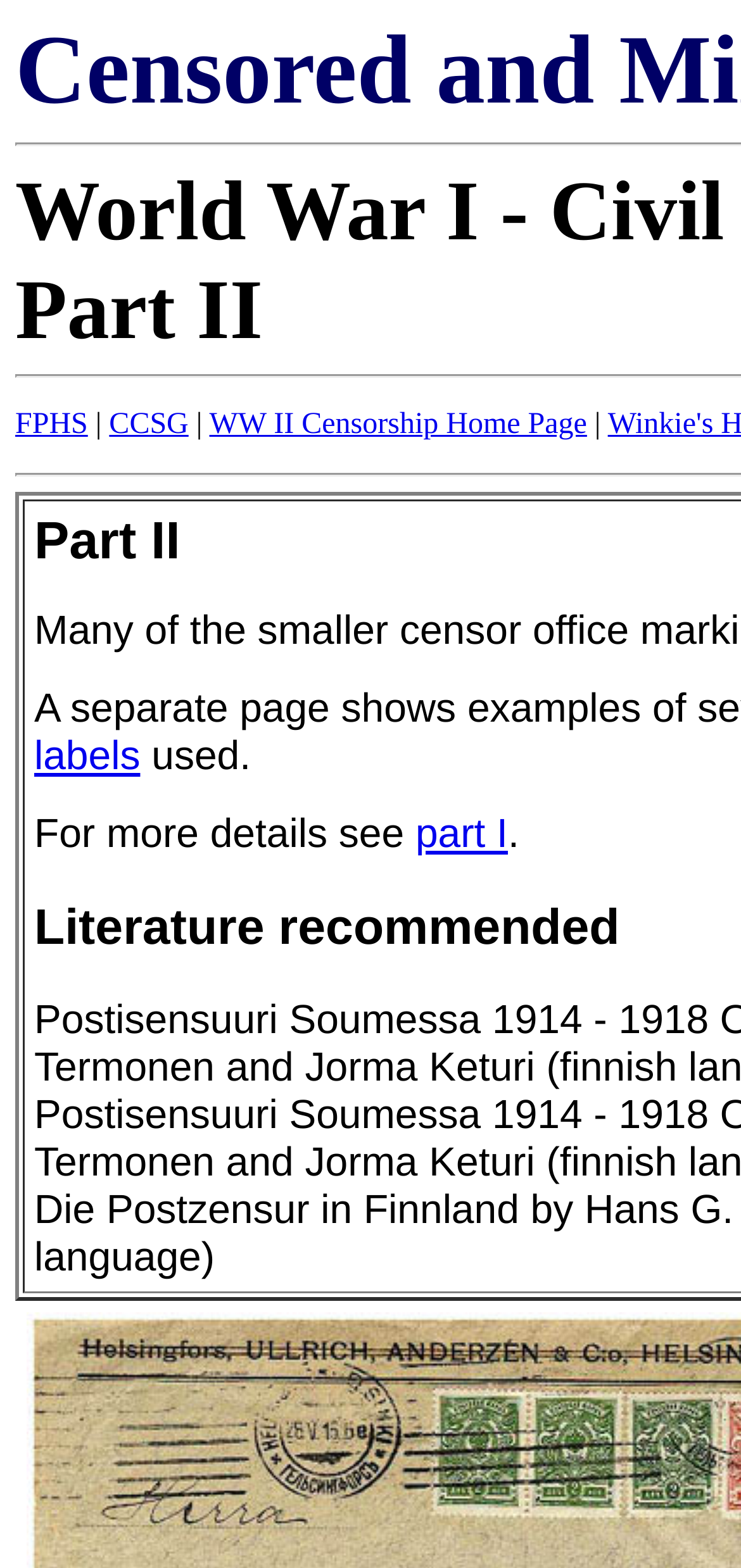From the webpage screenshot, predict the bounding box of the UI element that matches this description: "part I".

[0.561, 0.39, 0.685, 0.419]